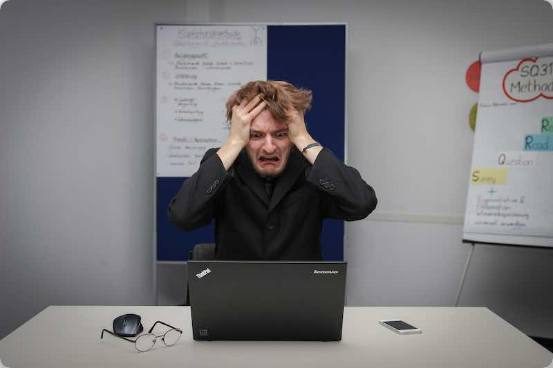What is on the table beside the laptop?
Based on the image, please offer an in-depth response to the question.

Upon examining the image, it is clear that the table beside the laptop has a pair of glasses and a smartphone placed on it, indicating a busy work environment.